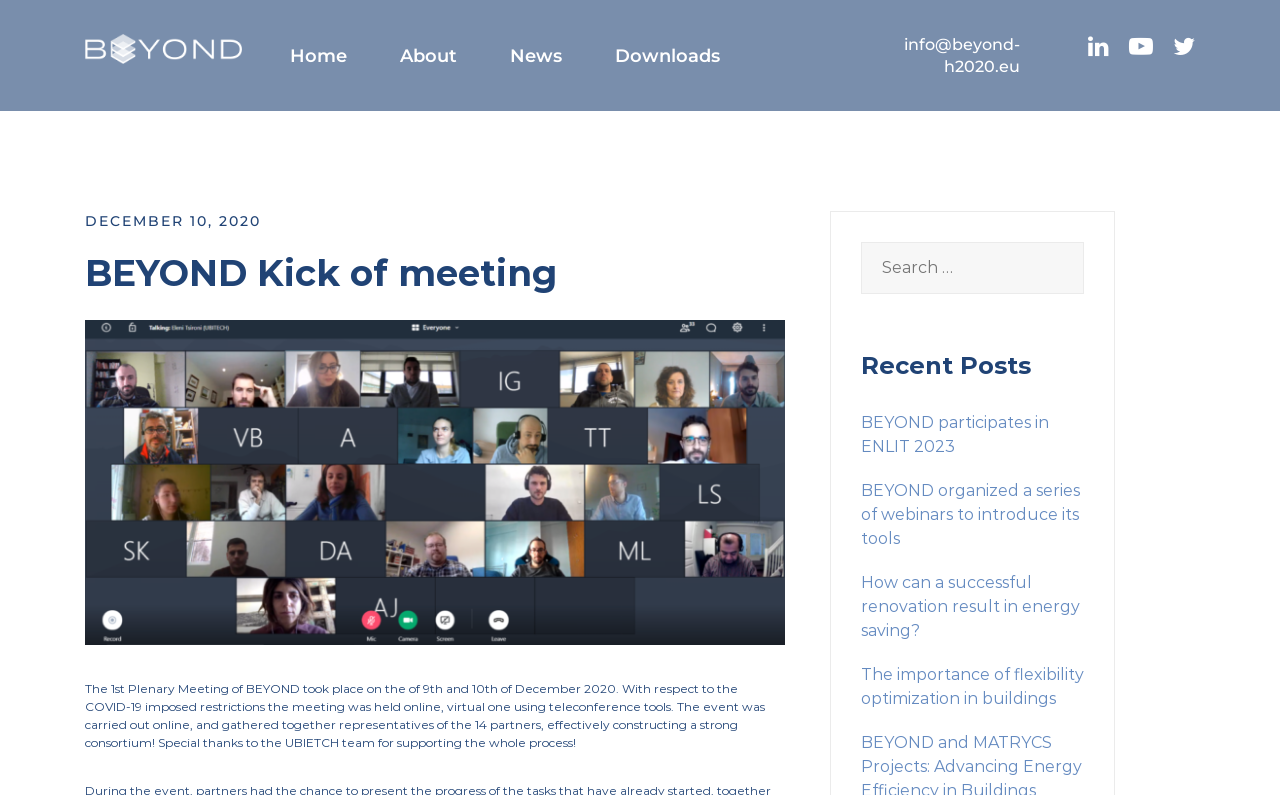Please find and report the bounding box coordinates of the element to click in order to perform the following action: "Search for something". The coordinates should be expressed as four float numbers between 0 and 1, in the format [left, top, right, bottom].

[0.673, 0.304, 0.847, 0.38]